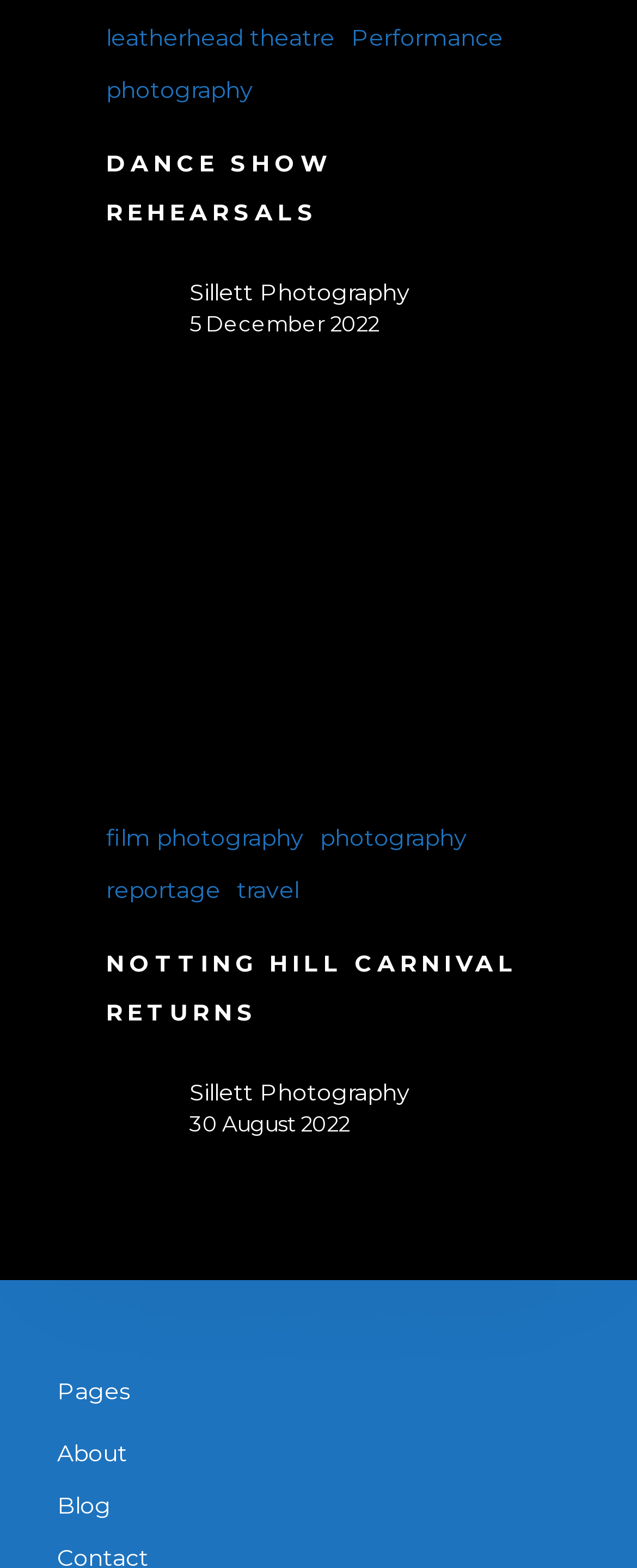Use a single word or phrase to answer the question: 
What is the title of the second image on the webpage?

Sillett Photography